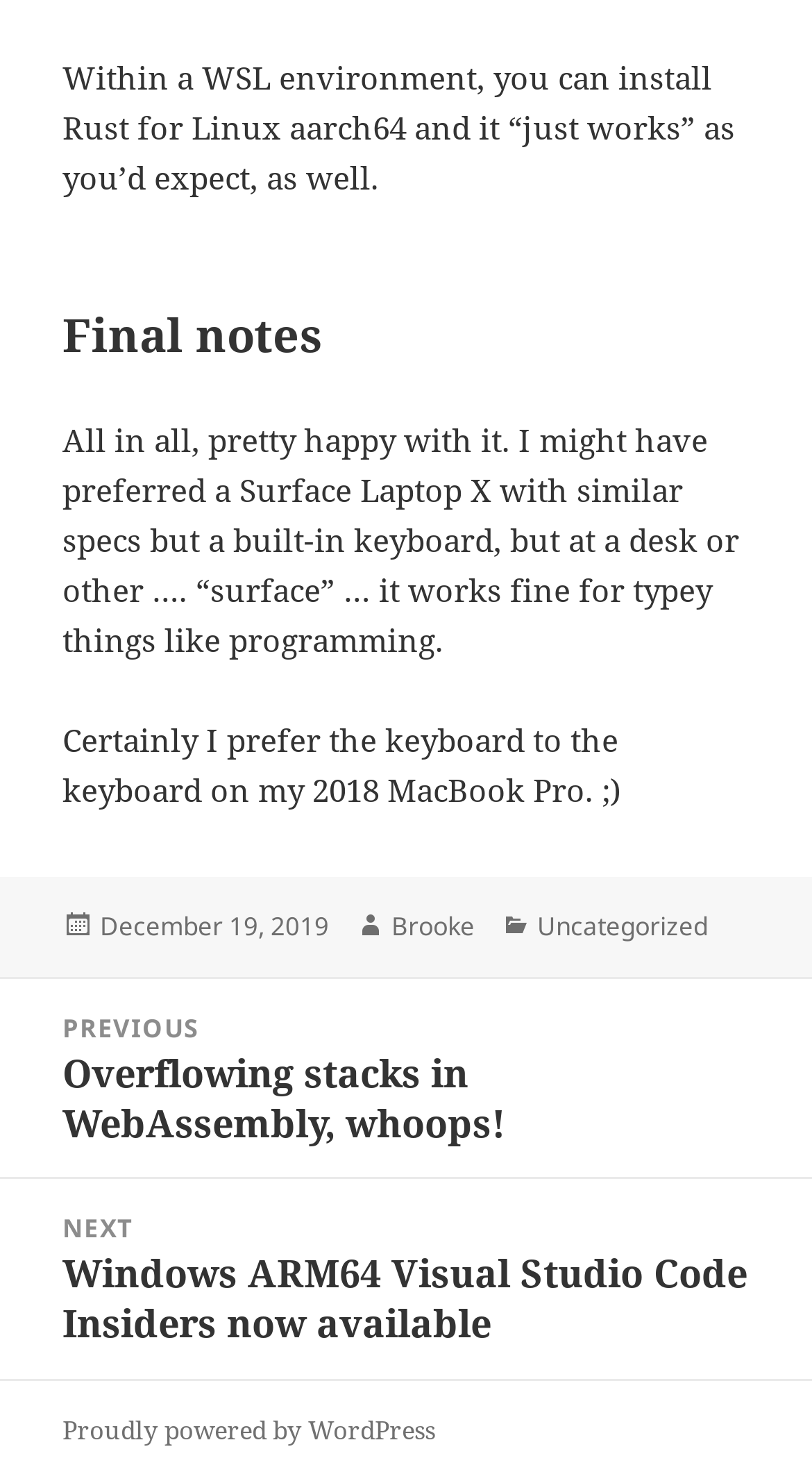Provide a one-word or short-phrase answer to the question:
What platform powers the website?

WordPress